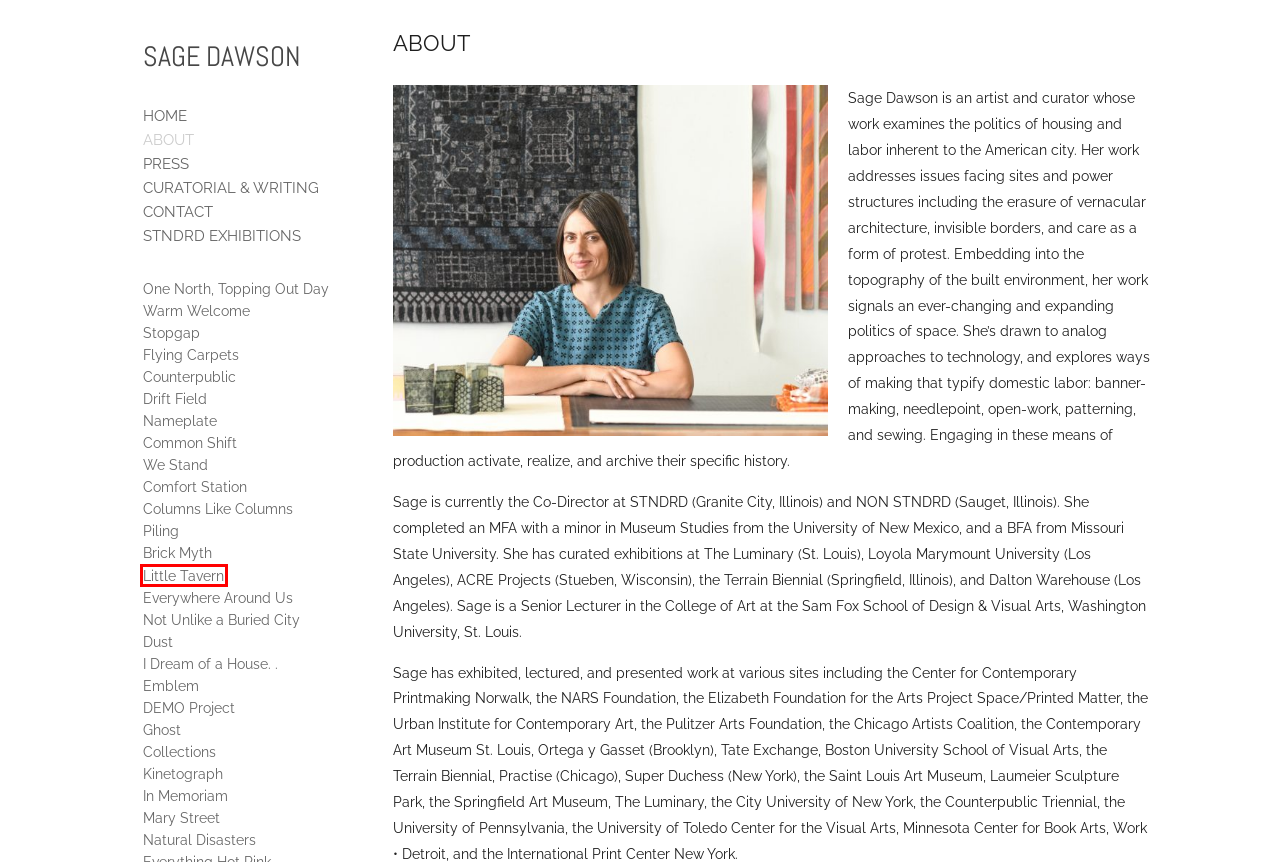You are presented with a screenshot of a webpage containing a red bounding box around an element. Determine which webpage description best describes the new webpage after clicking on the highlighted element. Here are the candidates:
A. Ghost – SAGE DAWSON
B. Common Shift – SAGE DAWSON
C. Comfort Station – SAGE DAWSON
D. Collections – SAGE DAWSON
E. Nameplate – SAGE DAWSON
F. Counterpublic – SAGE DAWSON
G. Little Tavern – SAGE DAWSON
H. Drift Field – SAGE DAWSON

G